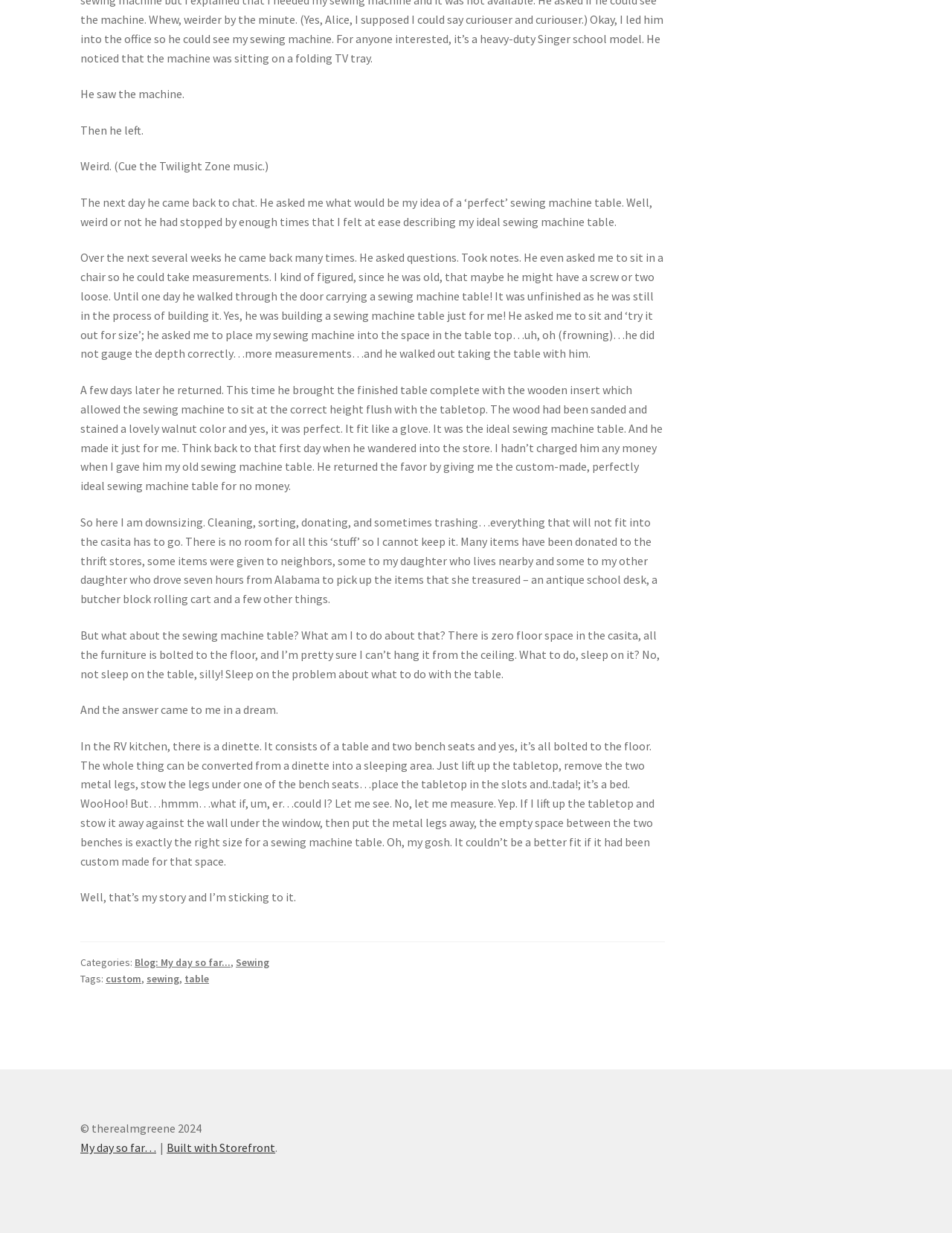Given the element description: "Built with Storefront", predict the bounding box coordinates of this UI element. The coordinates must be four float numbers between 0 and 1, given as [left, top, right, bottom].

[0.175, 0.925, 0.289, 0.937]